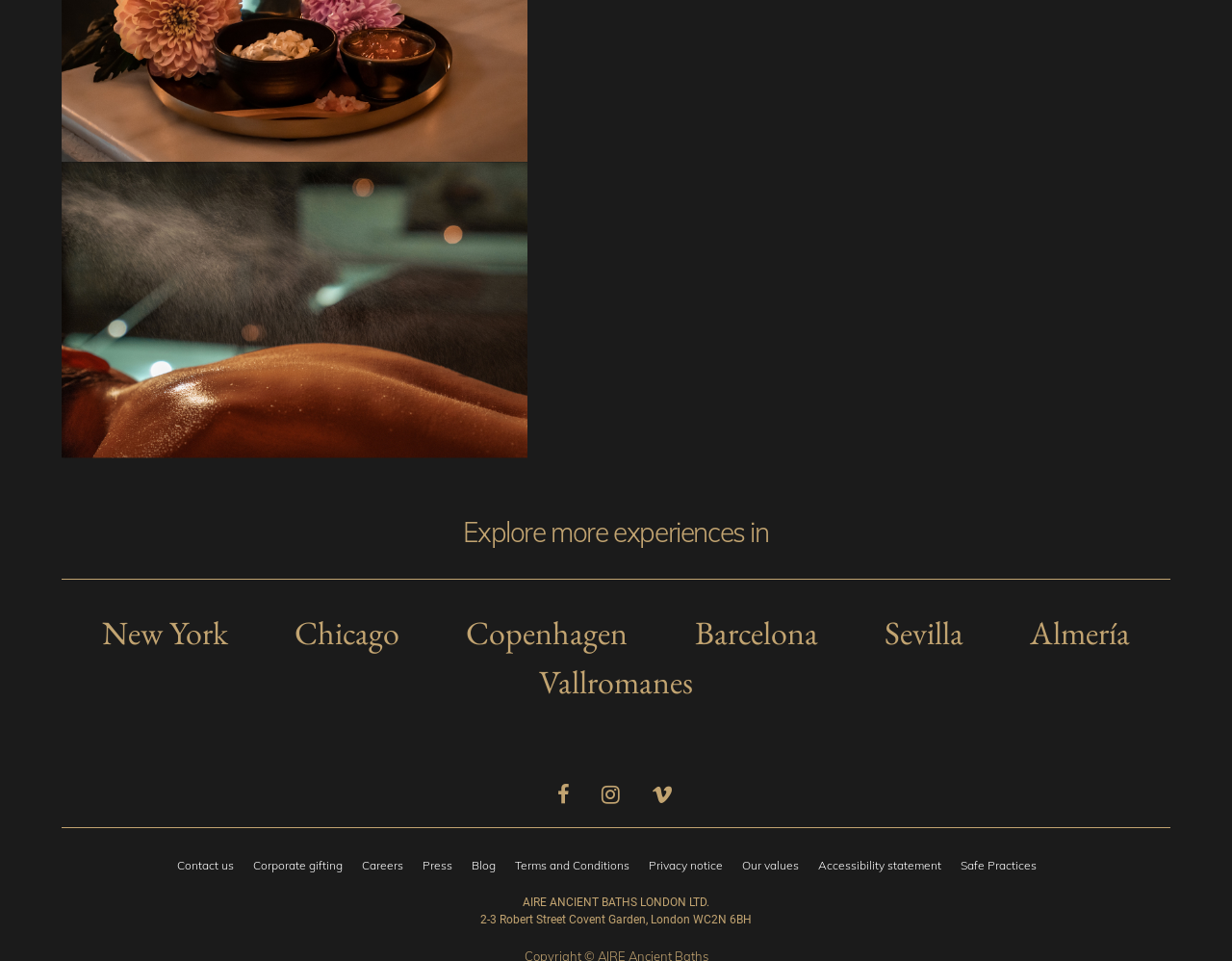Locate the bounding box of the user interface element based on this description: "Terms and Conditions".

[0.418, 0.893, 0.526, 0.908]